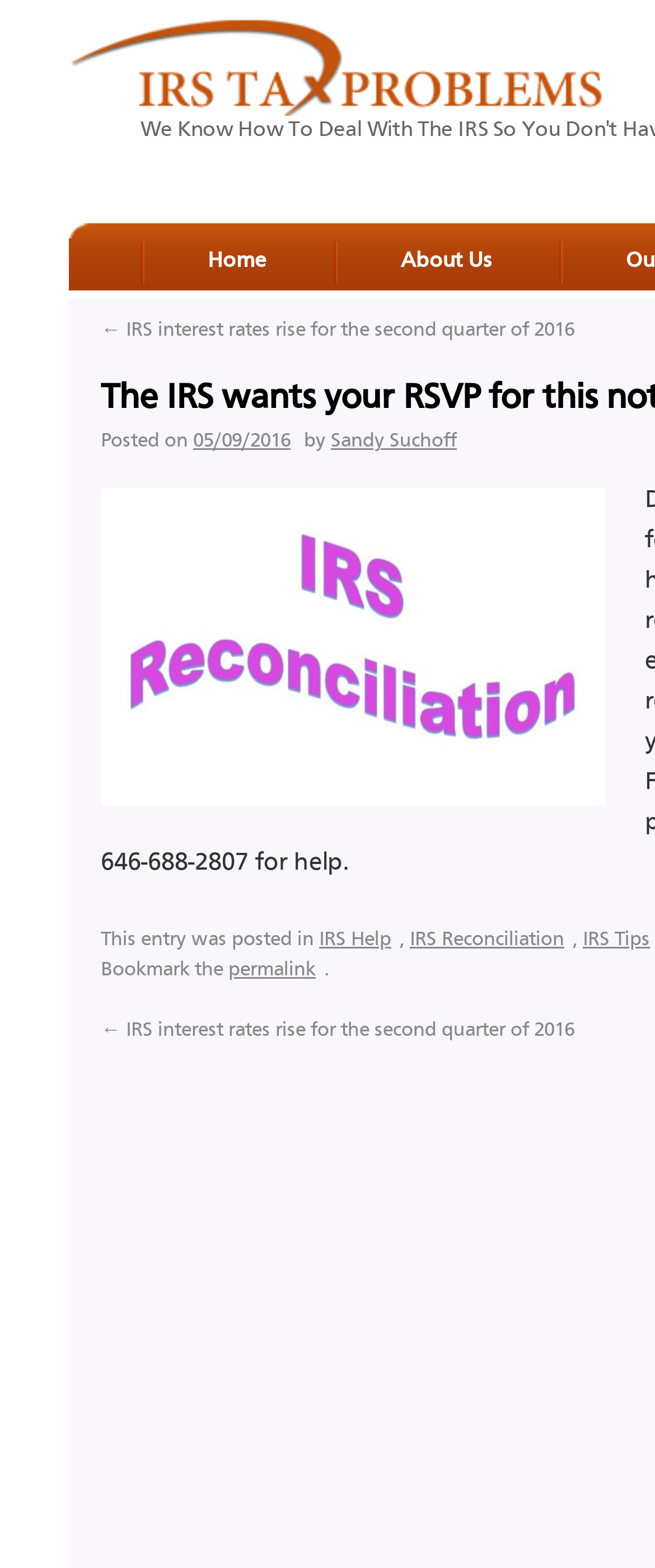What is the image below the article?
Provide a short answer using one word or a brief phrase based on the image.

irs rec